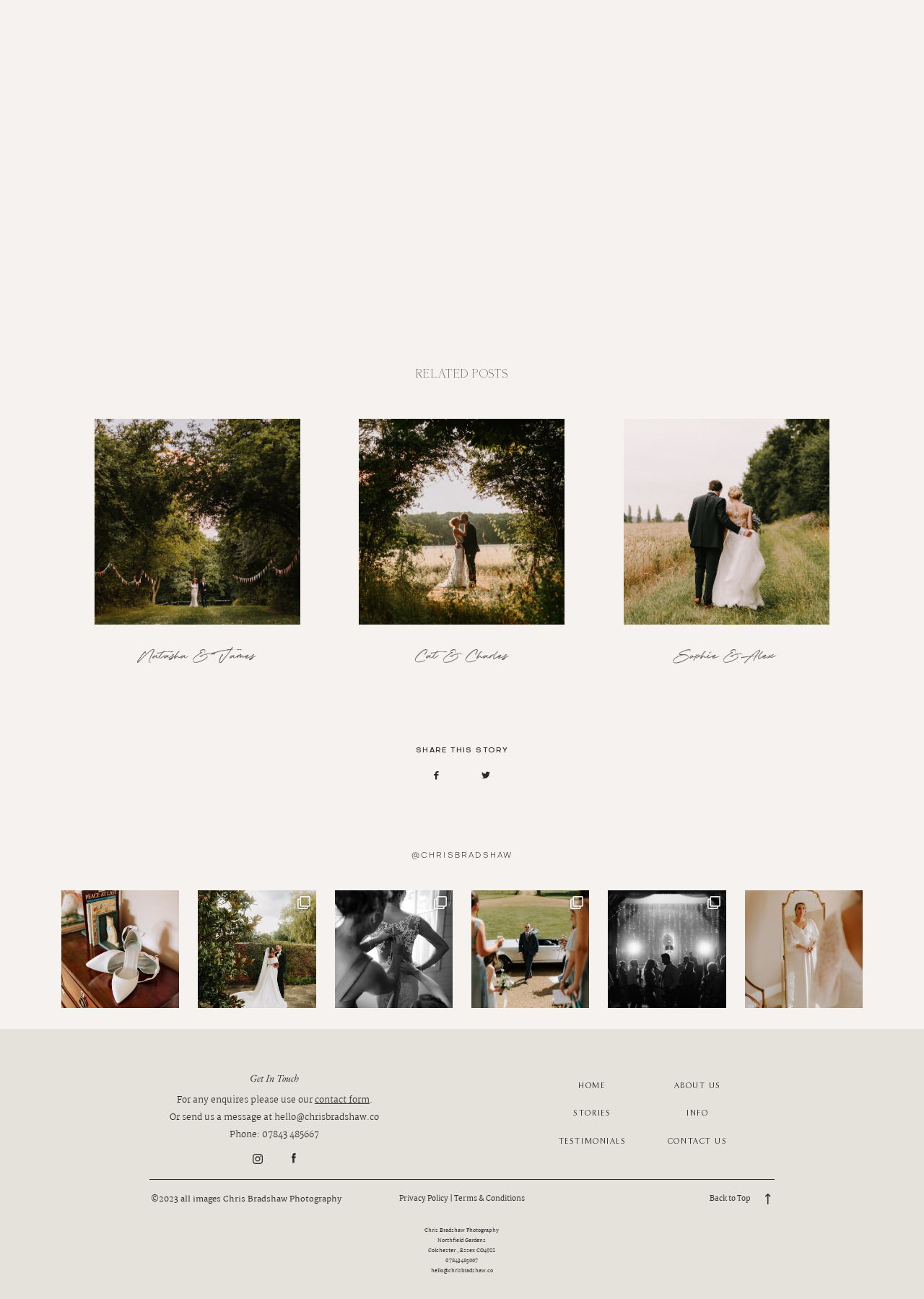Specify the bounding box coordinates of the element's area that should be clicked to execute the given instruction: "Go to the home page". The coordinates should be four float numbers between 0 and 1, i.e., [left, top, right, bottom].

[0.626, 0.833, 0.655, 0.84]